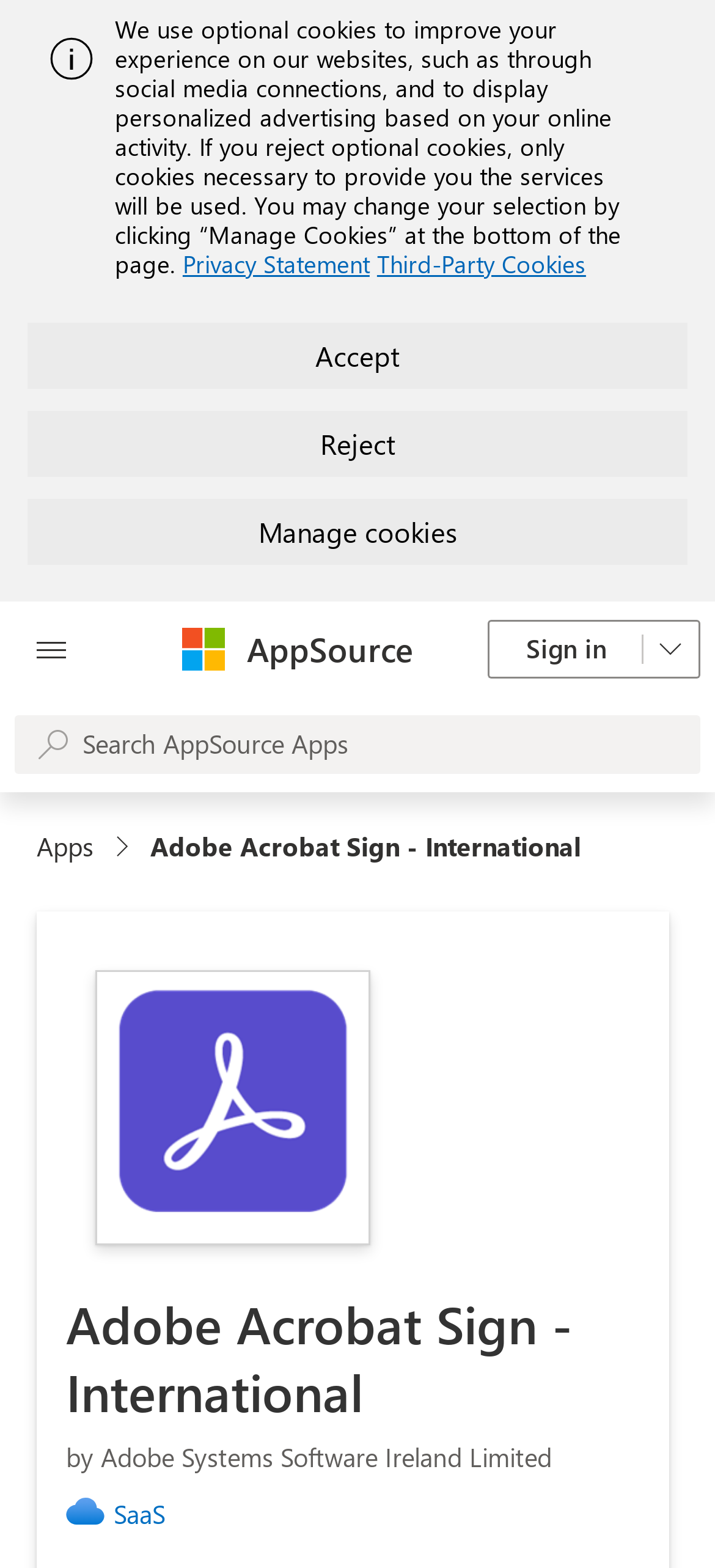Utilize the details in the image to give a detailed response to the question: What is the name of the app store?

The webpage contains a button labeled 'AppSource', which is likely to be the name of the app store or marketplace where Adobe Acrobat Sign is available.